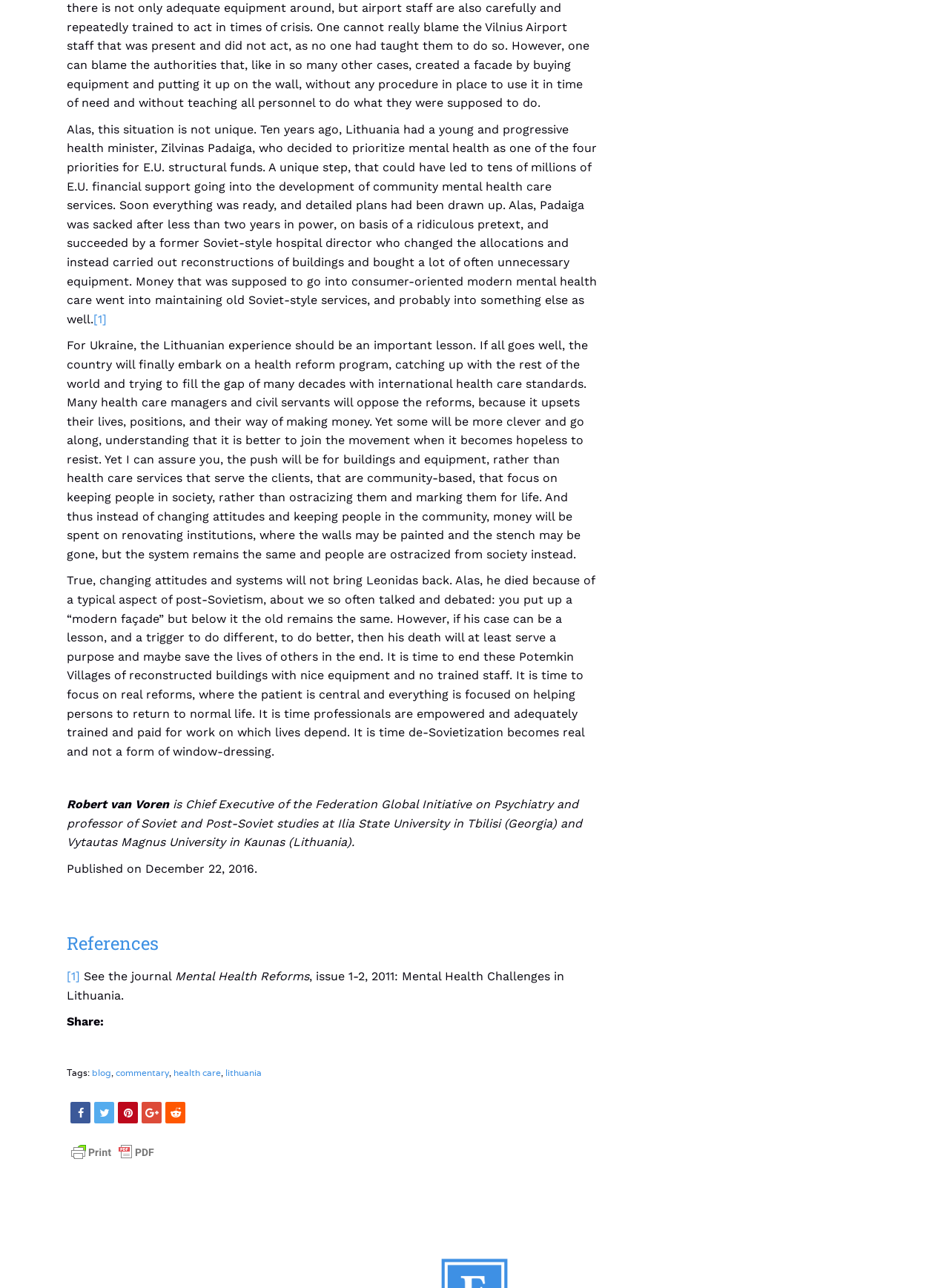What is the profession of Robert van Voren?
Please provide a single word or phrase based on the screenshot.

Chief Executive and professor